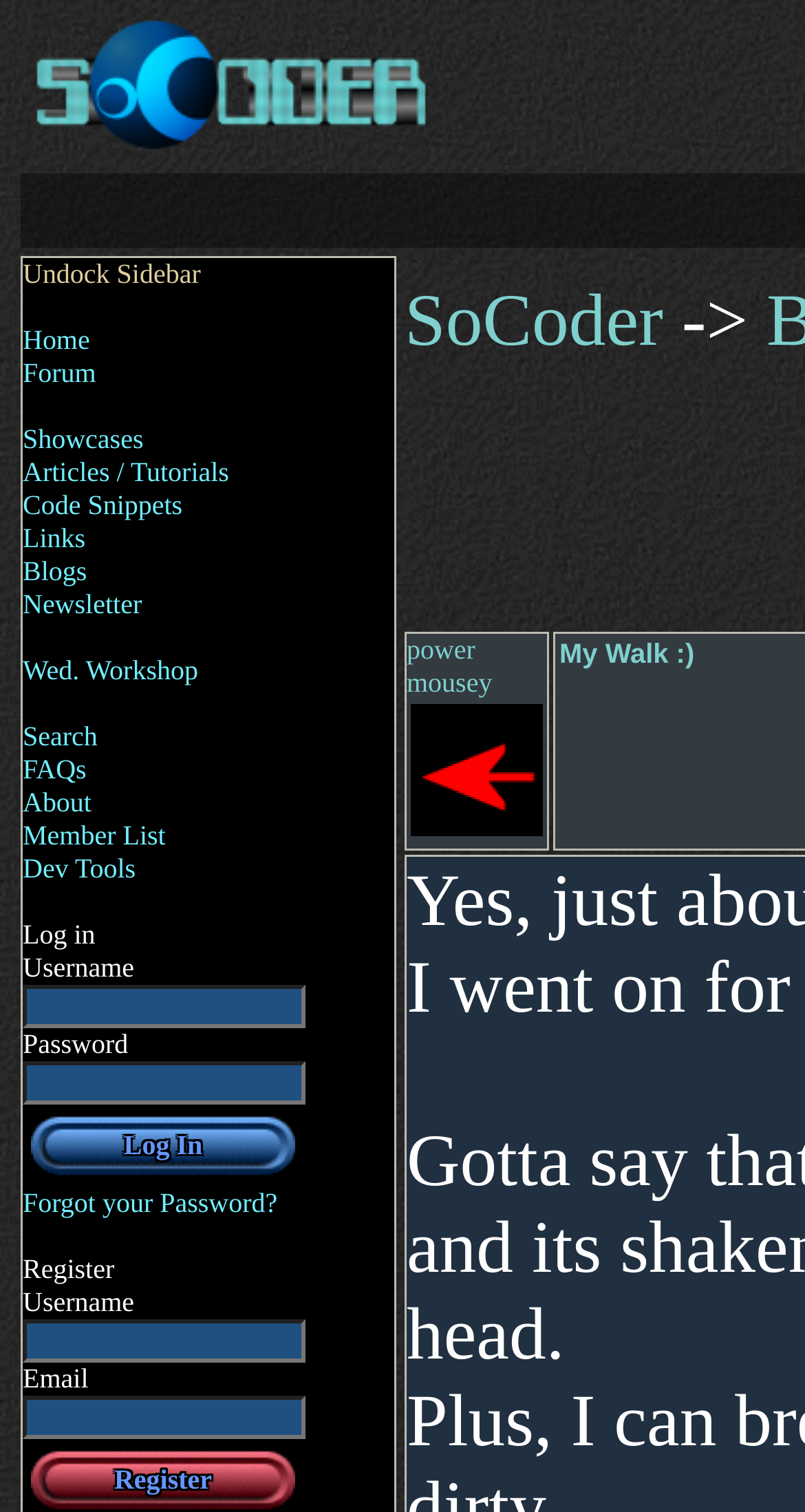Specify the bounding box coordinates of the region I need to click to perform the following instruction: "Register for a new account". The coordinates must be four float numbers in the range of 0 to 1, i.e., [left, top, right, bottom].

[0.028, 0.829, 0.142, 0.849]